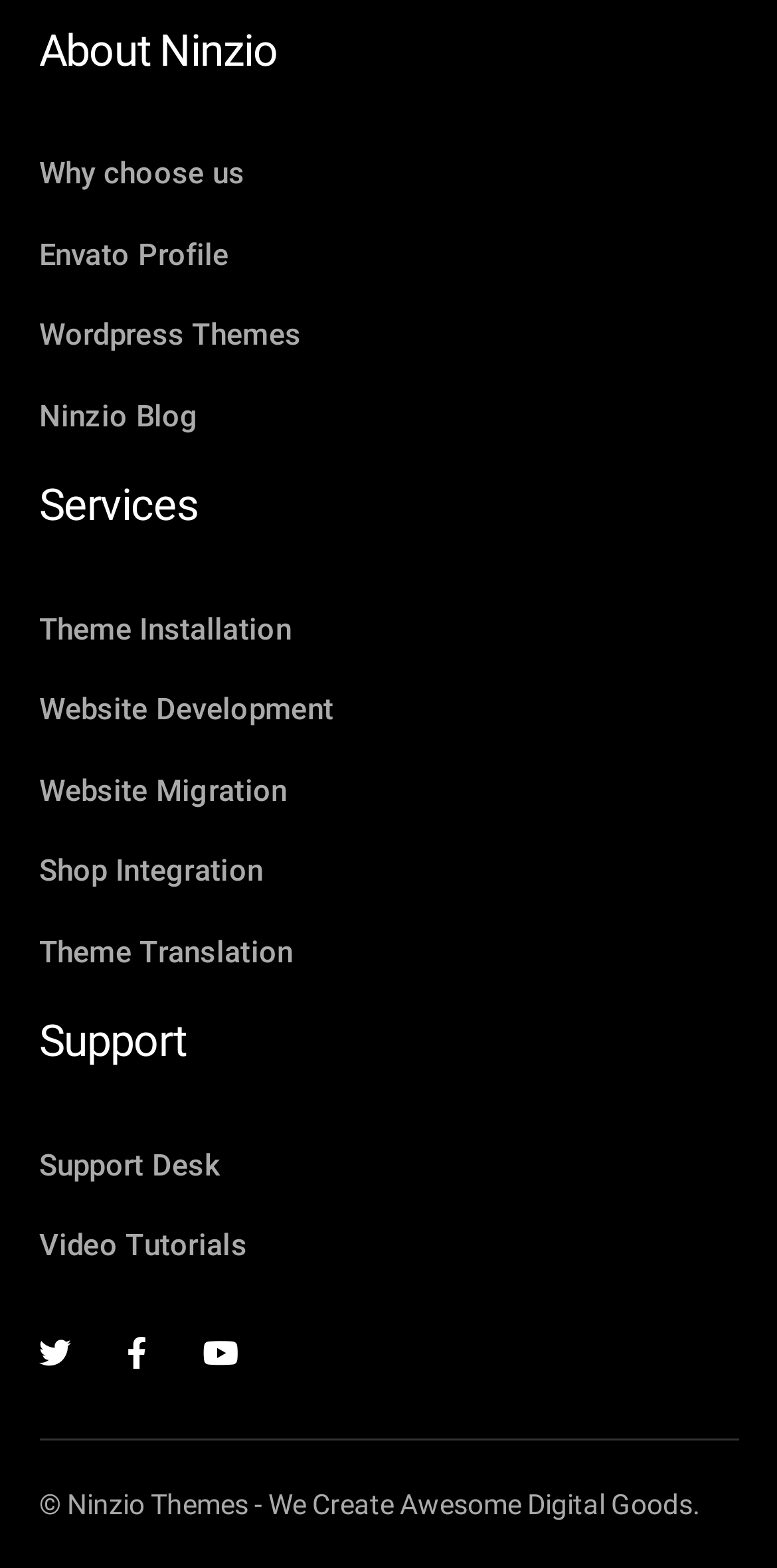Please identify the coordinates of the bounding box that should be clicked to fulfill this instruction: "Learn from 'Video Tutorials'".

[0.05, 0.78, 0.318, 0.809]